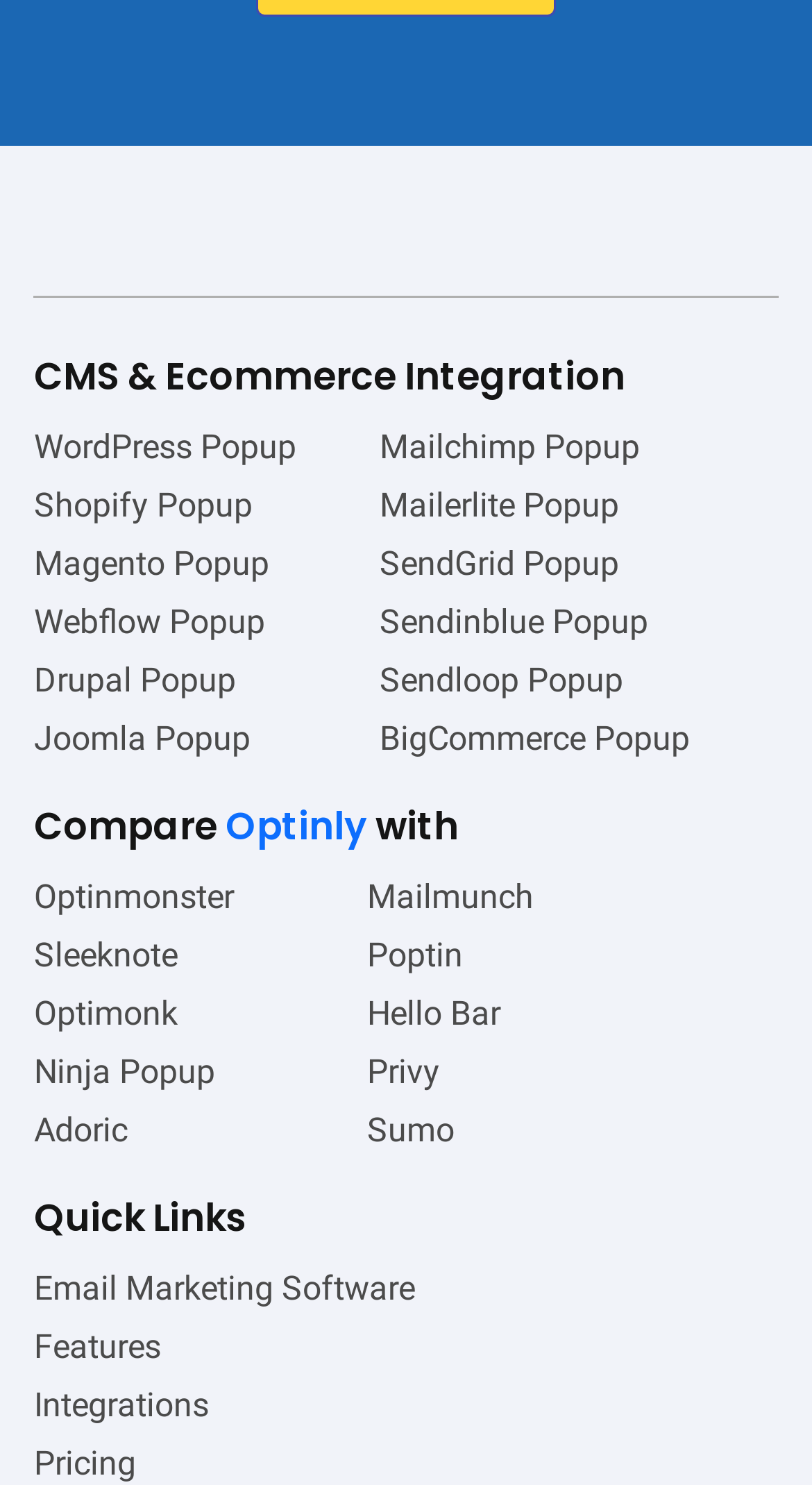Given the description Magento Popup, predict the bounding box coordinates of the UI element. Ensure the coordinates are in the format (top-left x, top-left y, bottom-right x, bottom-right y) and all values are between 0 and 1.

[0.042, 0.363, 0.331, 0.397]